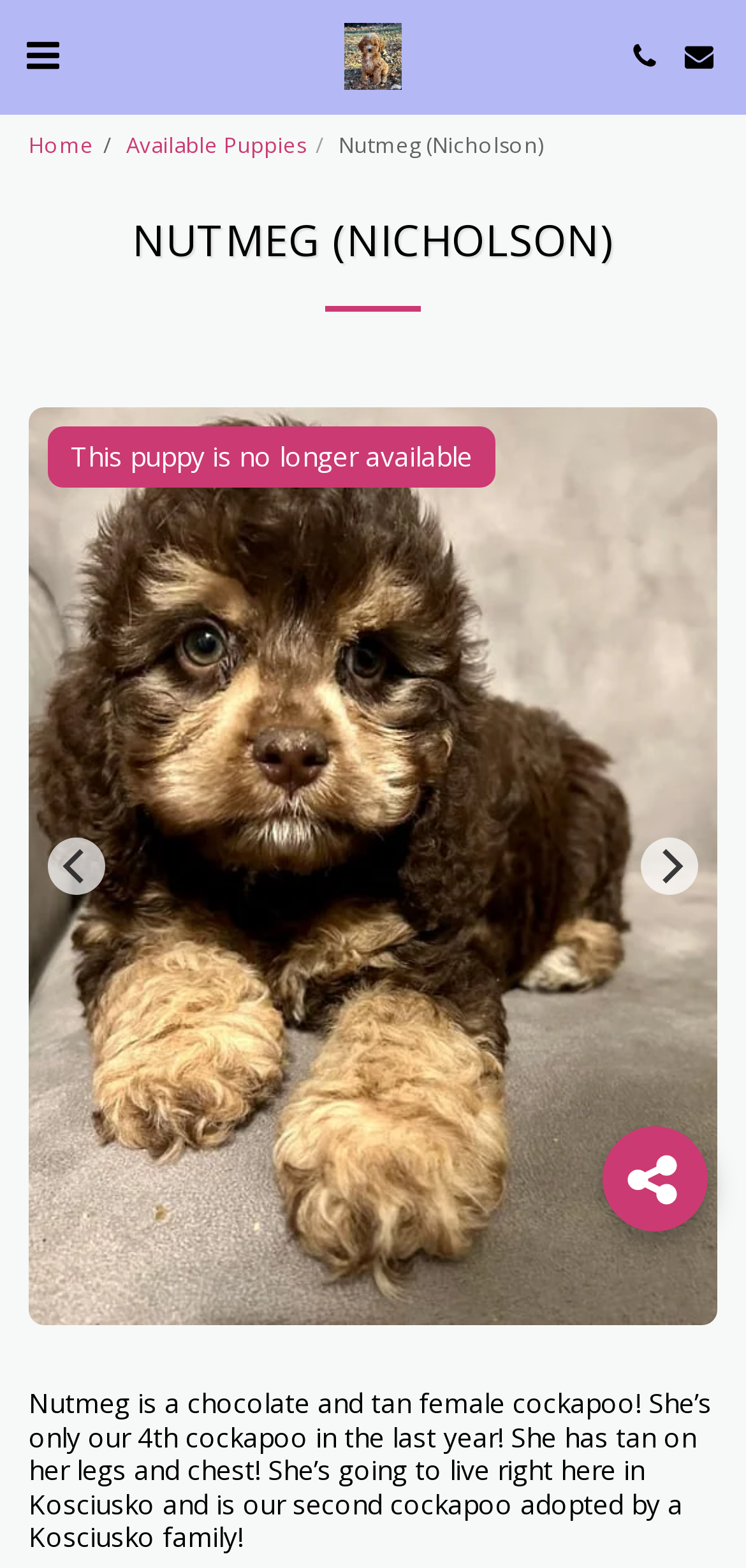Is the puppy still available?
Refer to the image and provide a concise answer in one word or phrase.

No